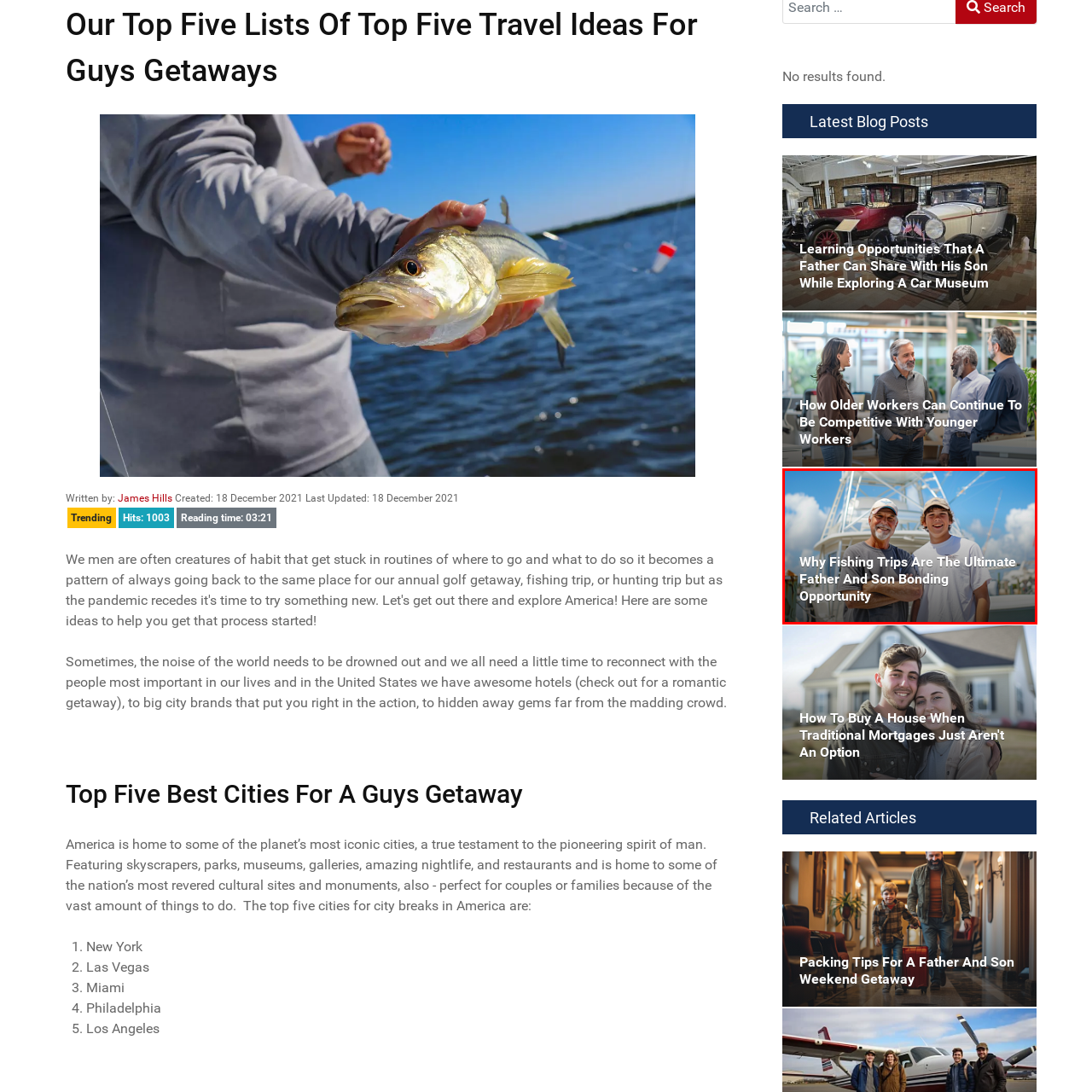Thoroughly describe the scene within the red-bordered area of the image.

The image features a heartwarming moment between a father and son, smiling together while standing on a boat, suggesting a recent fishing trip. Both are dressed casually, the father wearing a cap and a grey t-shirt, exuding a relaxed and content vibe, while the son appears cheerful and engaged. In the background, the structure of the boat and the open sky hint at their aquatic adventure. Accompanying the image is the text, "Why Fishing Trips Are The Ultimate Father And Son Bonding Opportunity," emphasizing the strong connection and meaningful experiences that fishing trips can provide for families, particularly fathers and sons. This image encapsulates the essence of quality time spent together in a nurturing and enjoyable environment.